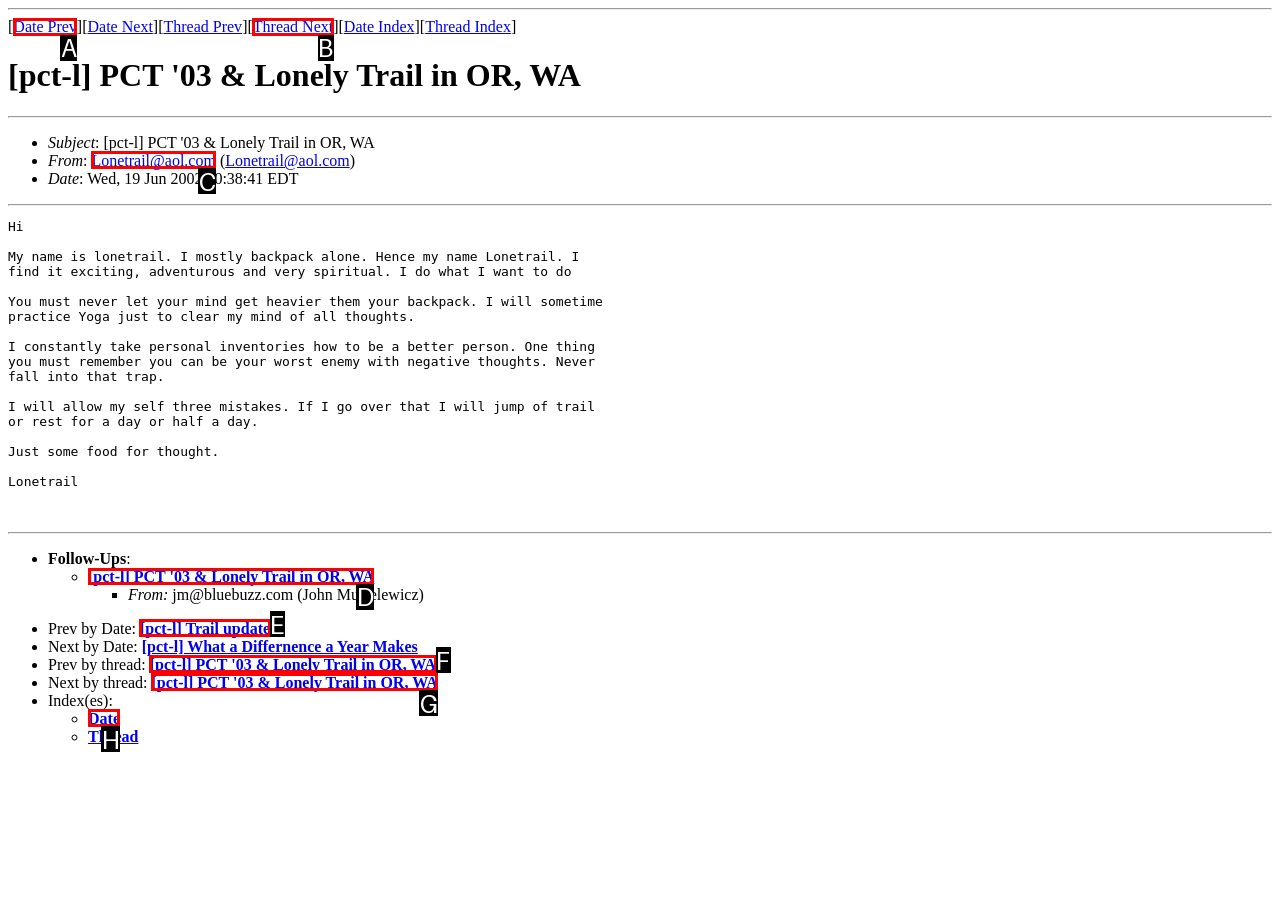Select the correct UI element to click for this task: Follow up the thread.
Answer using the letter from the provided options.

D